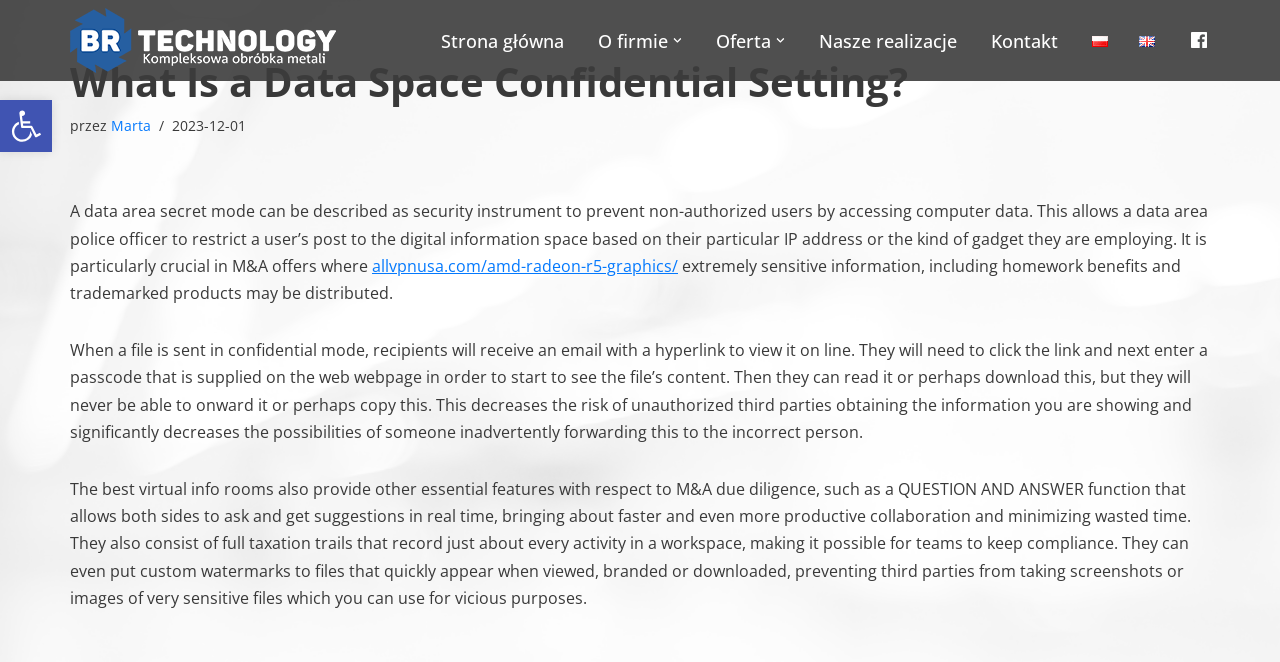Respond to the following question using a concise word or phrase: 
What feature allows teams to keep compliance in M&A due diligence?

Full taxation trails